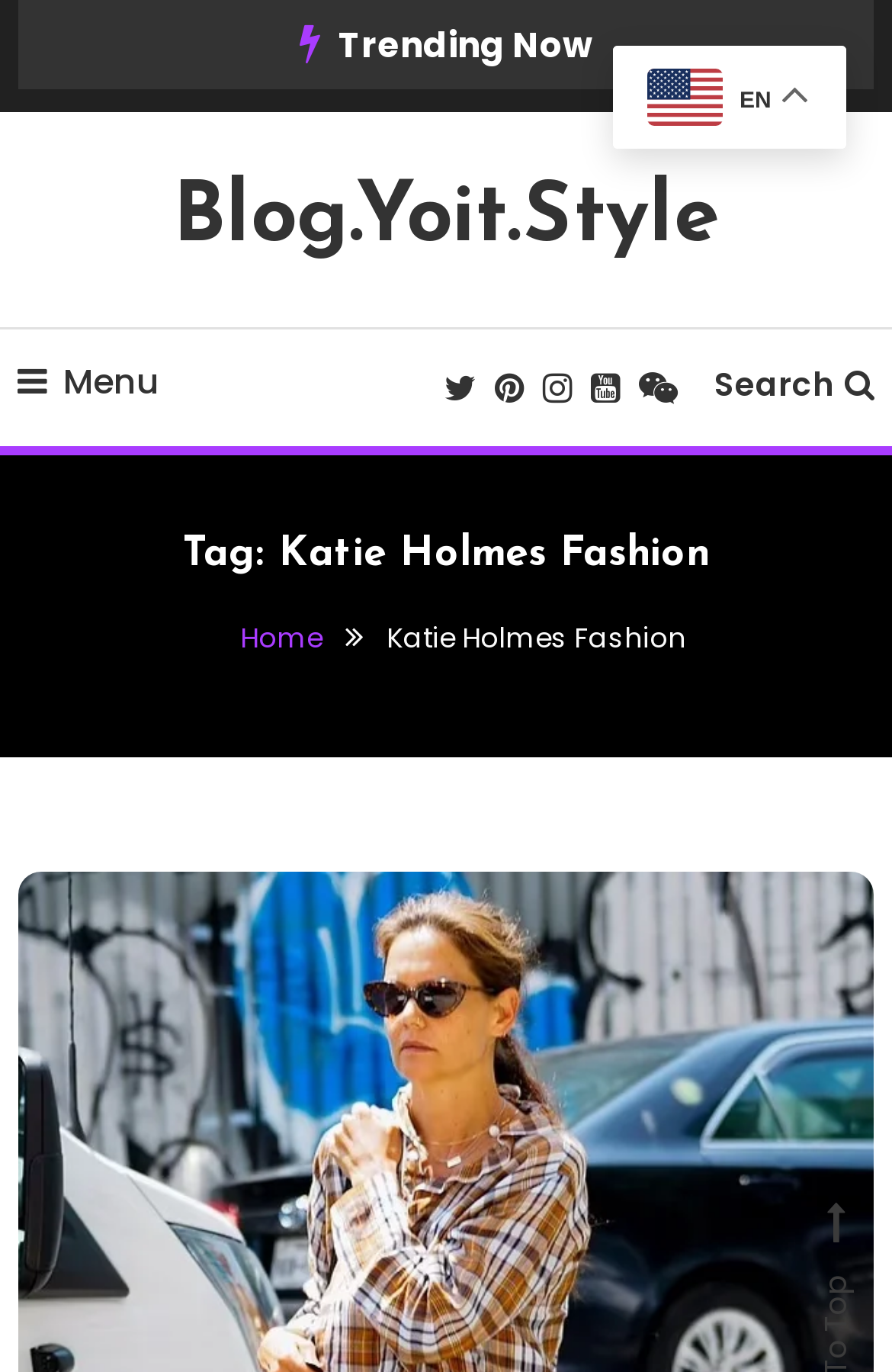Please analyze the image and provide a thorough answer to the question:
How many navigation links are in the breadcrumbs?

There are two navigation links in the breadcrumbs, which are 'Home' and 'Katie Holmes Fashion'.